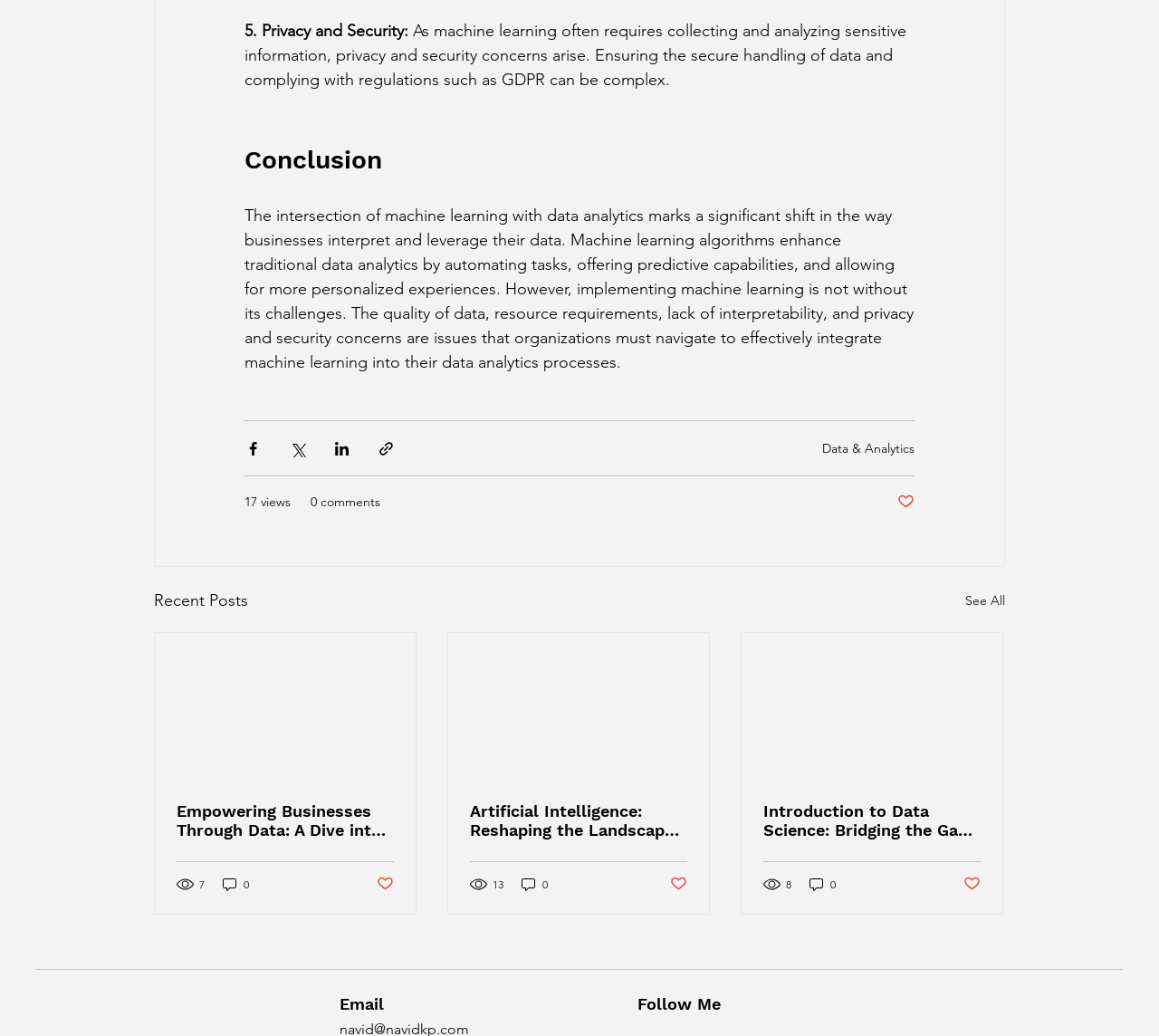Using the element description: "Data & Analytics", determine the bounding box coordinates. The coordinates should be in the format [left, top, right, bottom], with values between 0 and 1.

[0.709, 0.424, 0.789, 0.44]